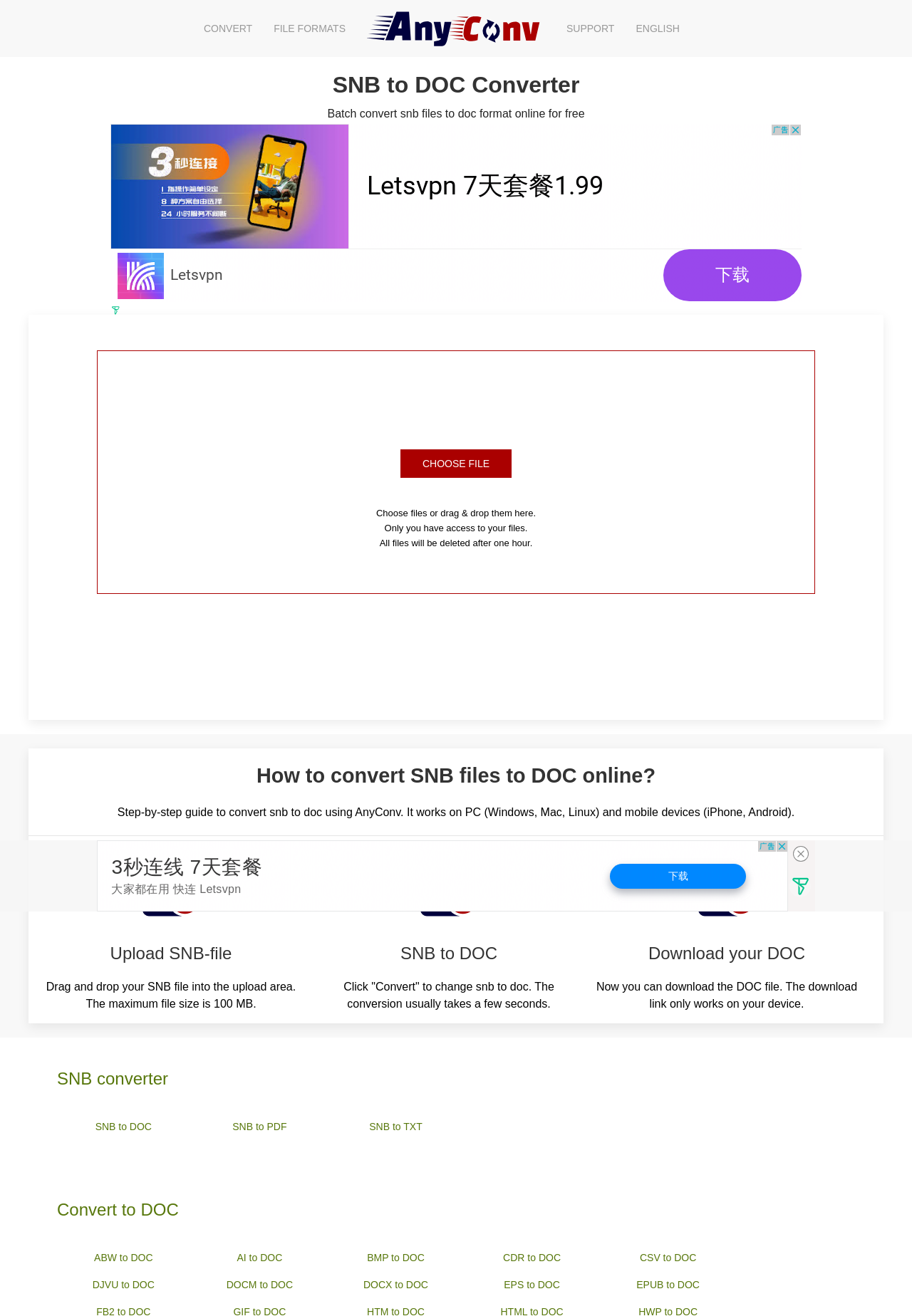Extract the bounding box of the UI element described as: "SNB converter".

[0.062, 0.812, 0.184, 0.827]